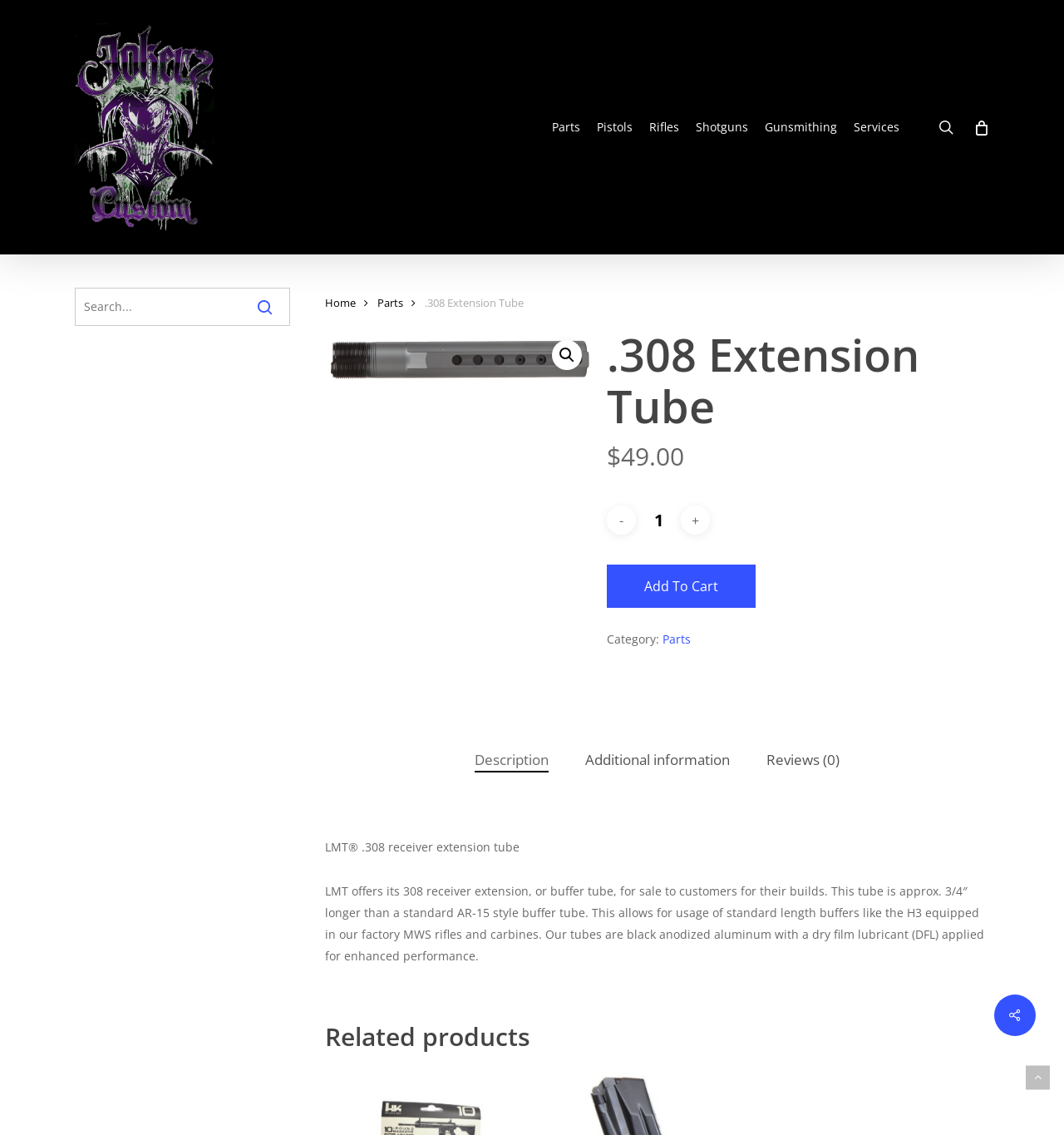How many reviews are there for the .308 Extension Tube?
Answer briefly with a single word or phrase based on the image.

0